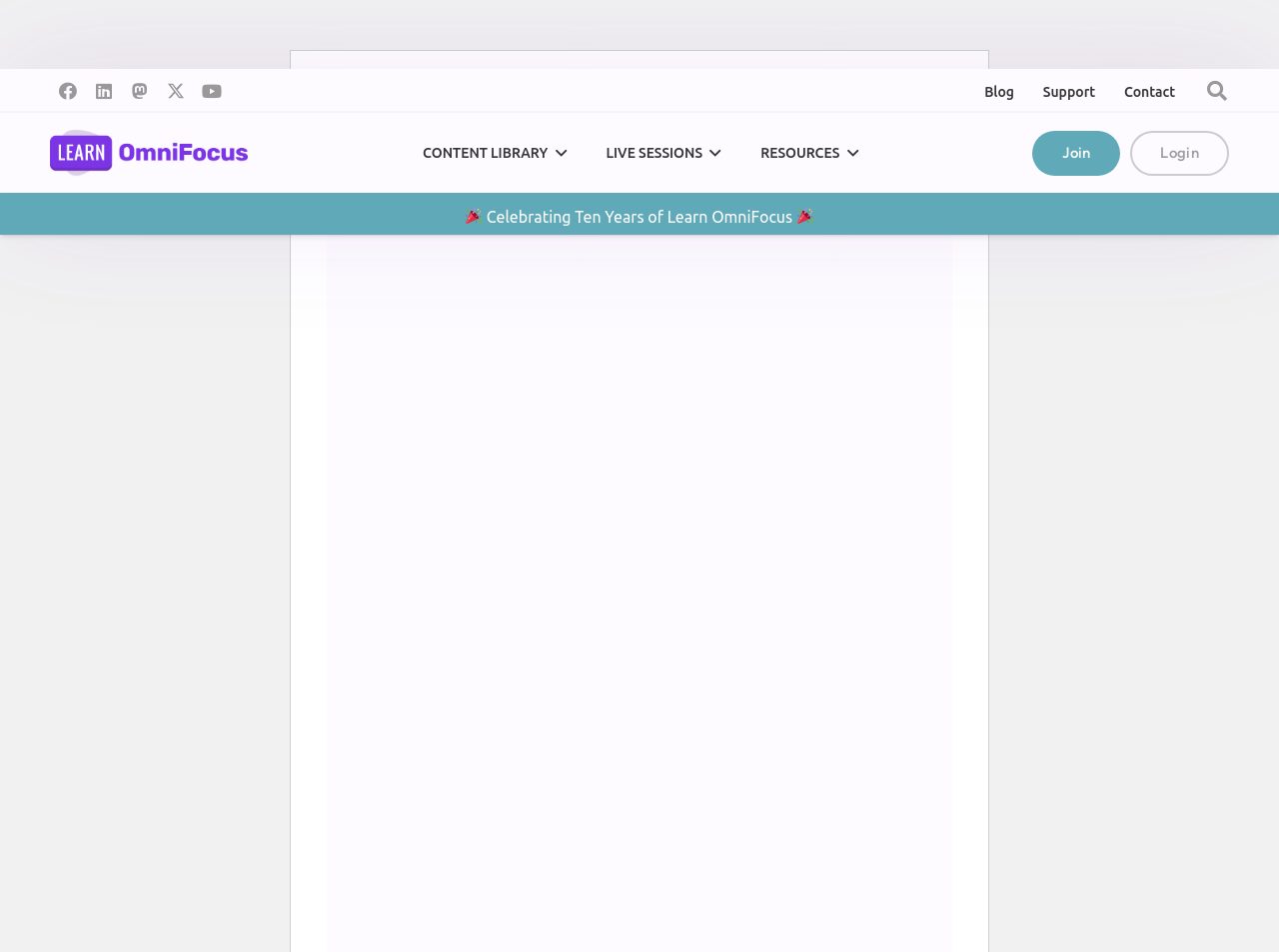What is the purpose of the search button?
Refer to the image and offer an in-depth and detailed answer to the question.

The search button is located at the top right corner of the webpage, and it has a textbox next to it with a placeholder 'Search site'. This suggests that the search button is used to search for content within the website.